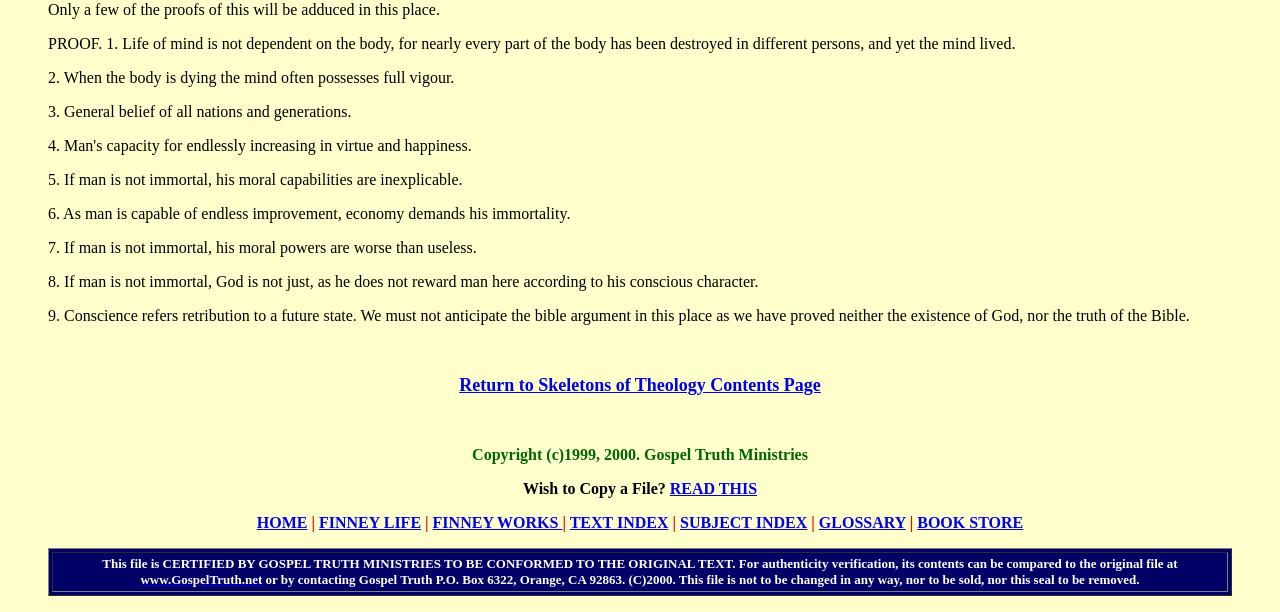Locate the bounding box coordinates of the clickable region to complete the following instruction: "Visit HOME."

[0.201, 0.84, 0.24, 0.868]